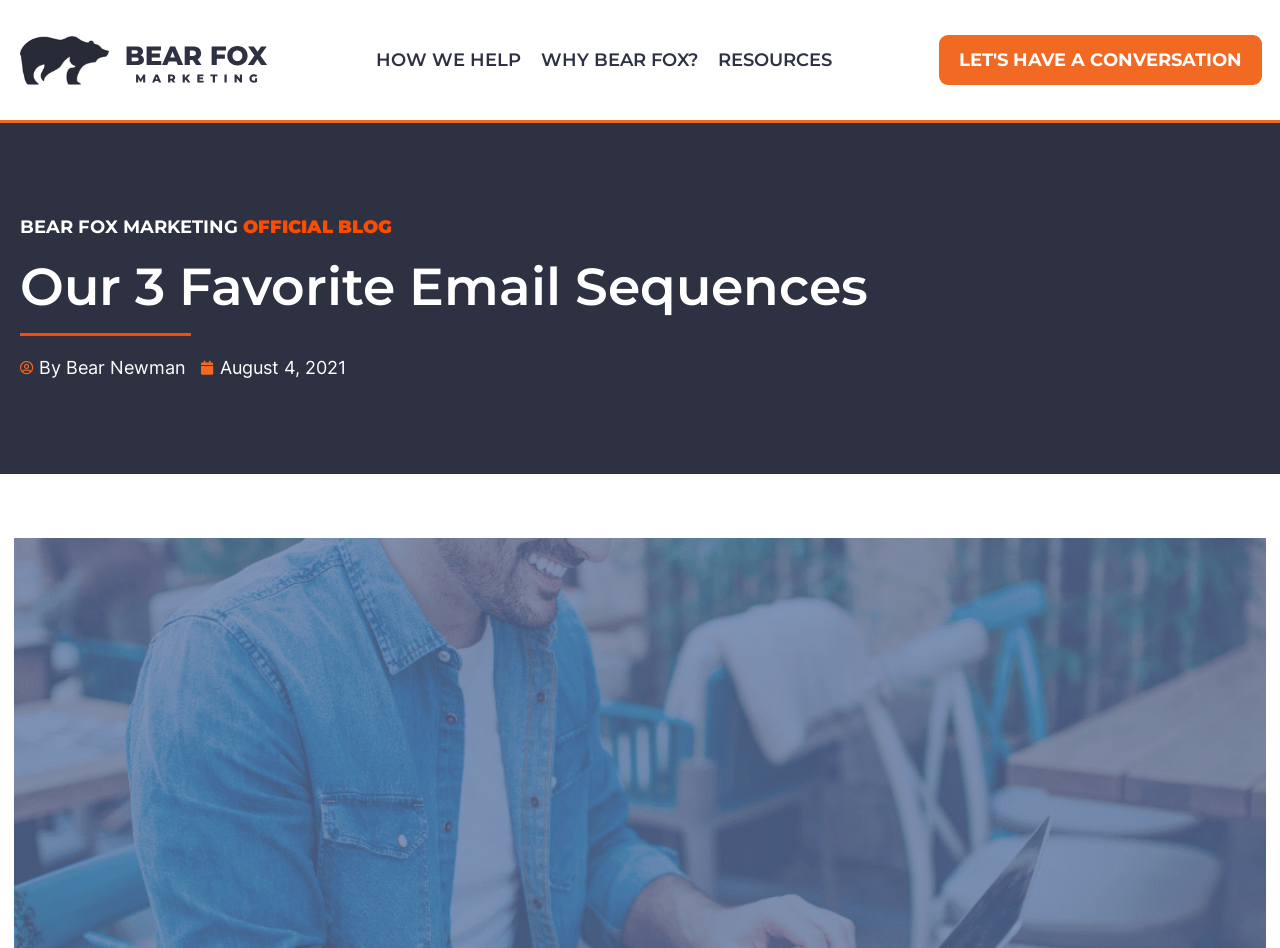Extract the main heading from the webpage content.

Our 3 Favorite Email Sequences